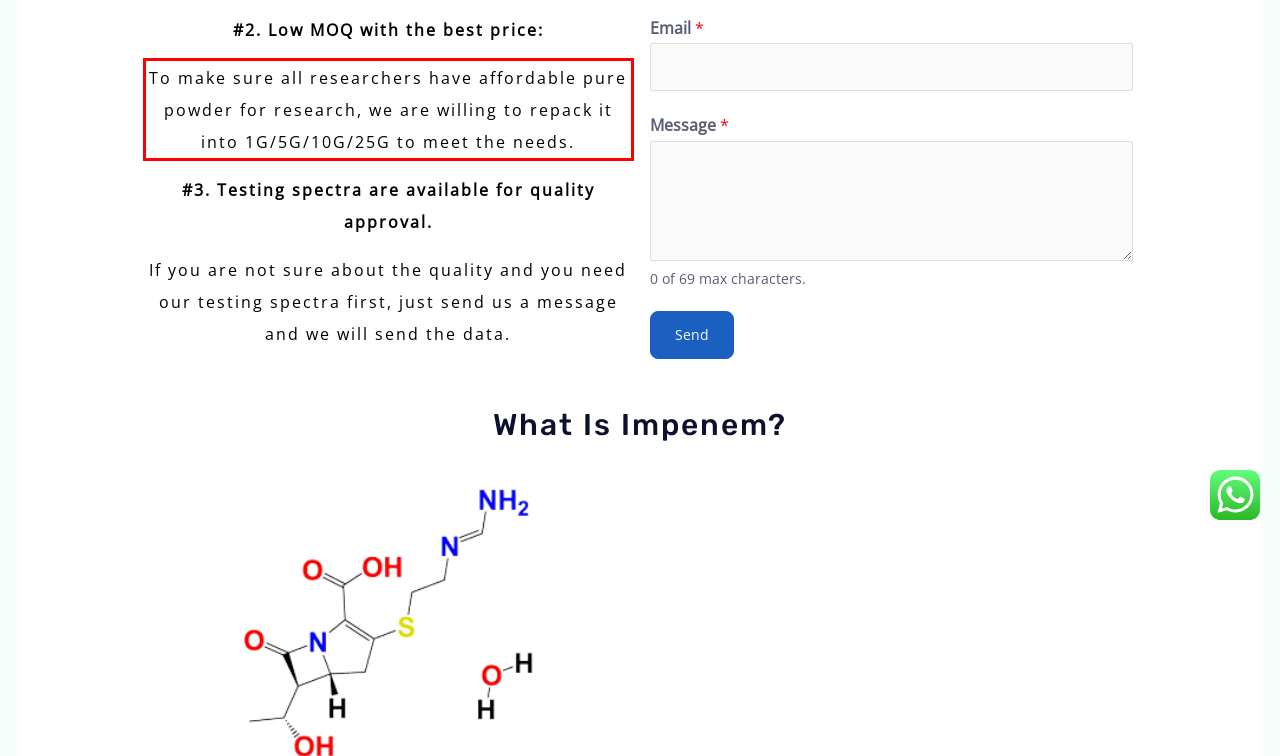Given a screenshot of a webpage containing a red rectangle bounding box, extract and provide the text content found within the red bounding box.

To make sure all researchers have affordable pure powder for research, we are willing to repack it into 1G/5G/10G/25G to meet the needs.